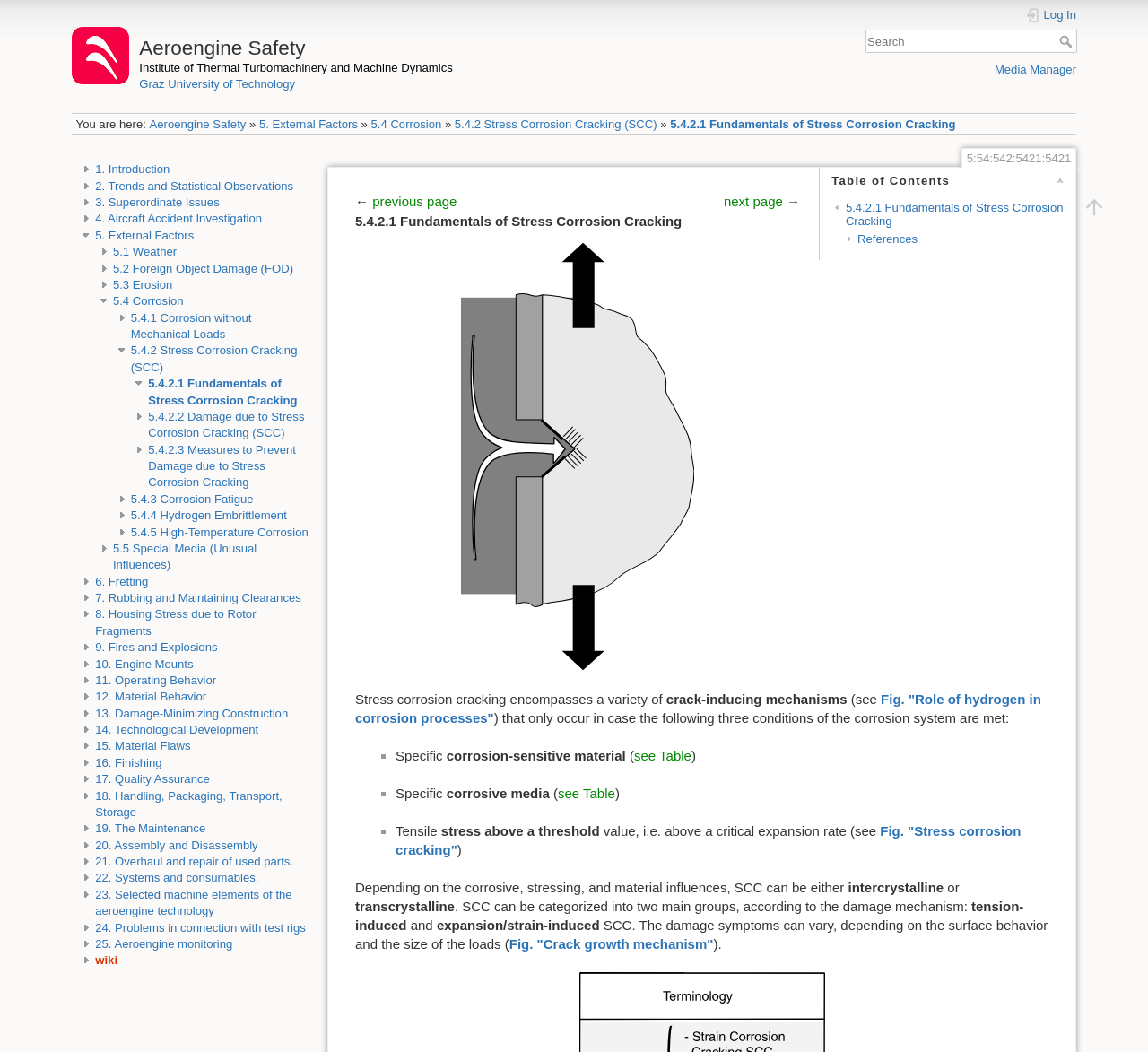Extract the bounding box for the UI element that matches this description: "4. Aircraft Accident Investigation".

[0.083, 0.202, 0.228, 0.214]